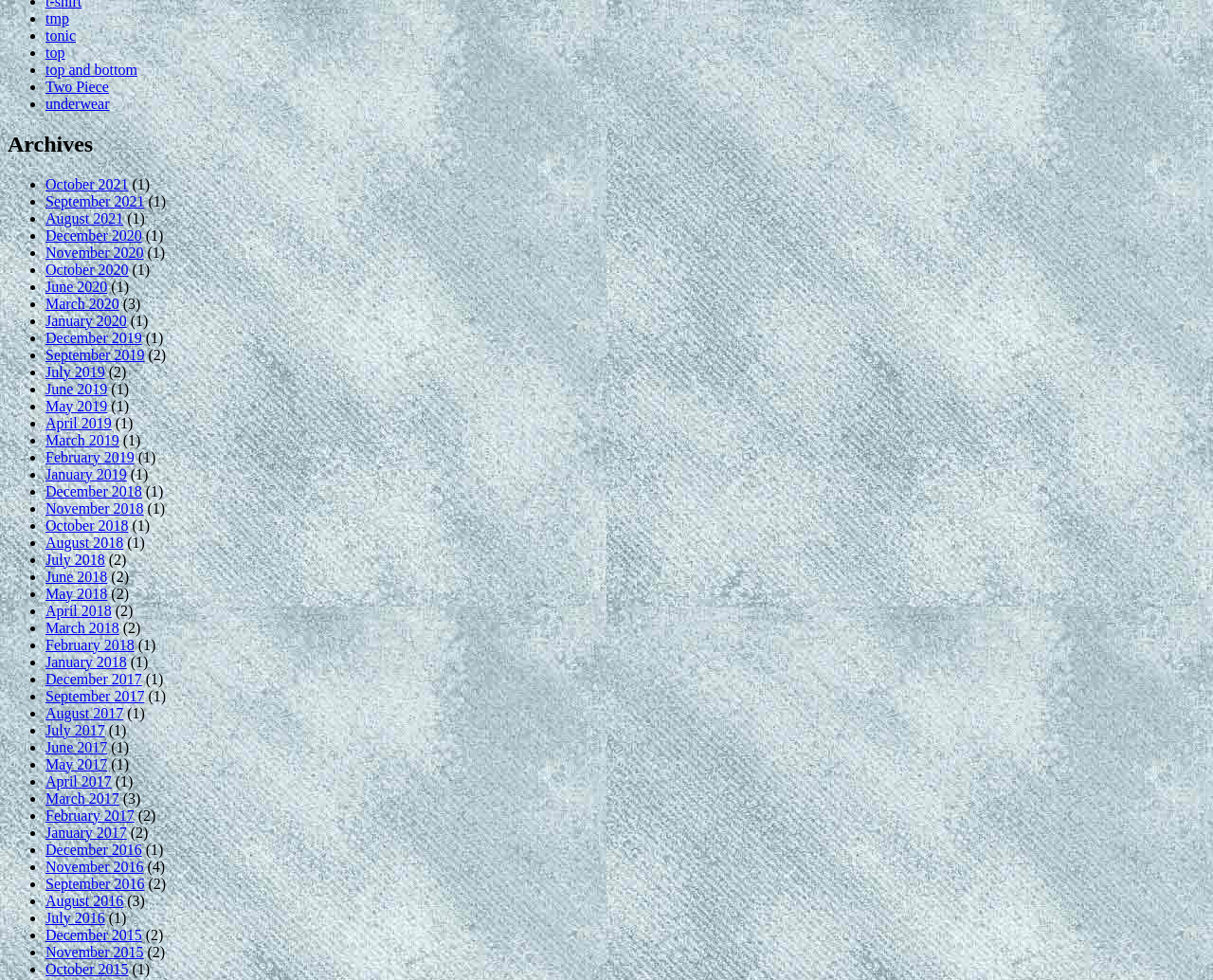How many months are listed on the webpage?
Based on the visual content, answer with a single word or a brief phrase.

More than 20